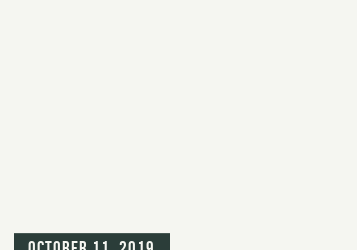What is the topic of the accompanying article?
Please answer the question with as much detail and depth as you can.

The header positioned above the date draws attention to the topic of the article, which is related to cooking meals, suggesting that the blog post is focused on culinary content.